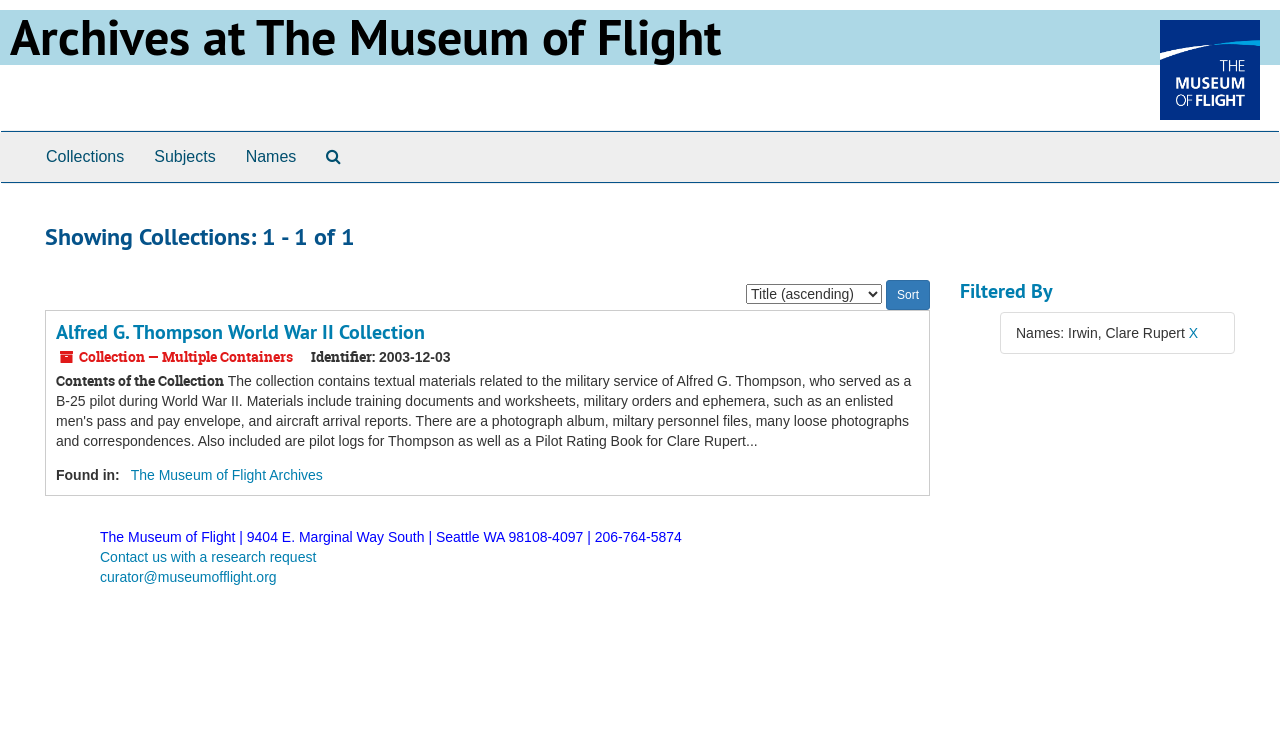Please use the details from the image to answer the following question comprehensively:
What is the identifier of the collection?

I found the answer by looking at the static text element that says 'Identifier: 2003-12-03', which indicates that the identifier of the collection is 2003-12-03.